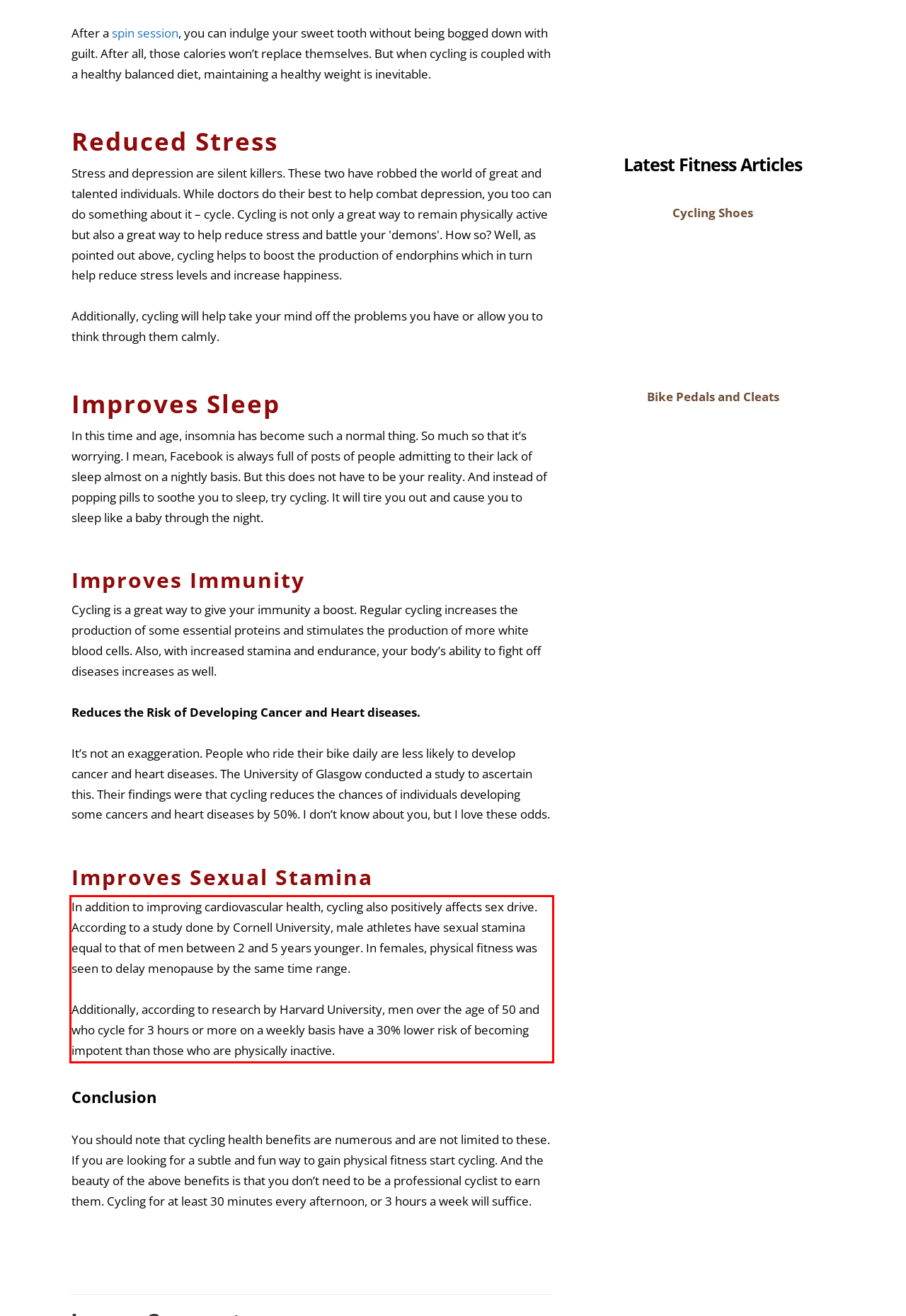The screenshot provided shows a webpage with a red bounding box. Apply OCR to the text within this red bounding box and provide the extracted content.

In addition to improving cardiovascular health, cycling also positively affects sex drive. According to a study done by Cornell University, male athletes have sexual stamina equal to that of men between 2 and 5 years younger. In females, physical fitness was seen to delay menopause by the same time range. Additionally, according to research by Harvard University, men over the age of 50 and who cycle for 3 hours or more on a weekly basis have a 30% lower risk of becoming impotent than those who are physically inactive.